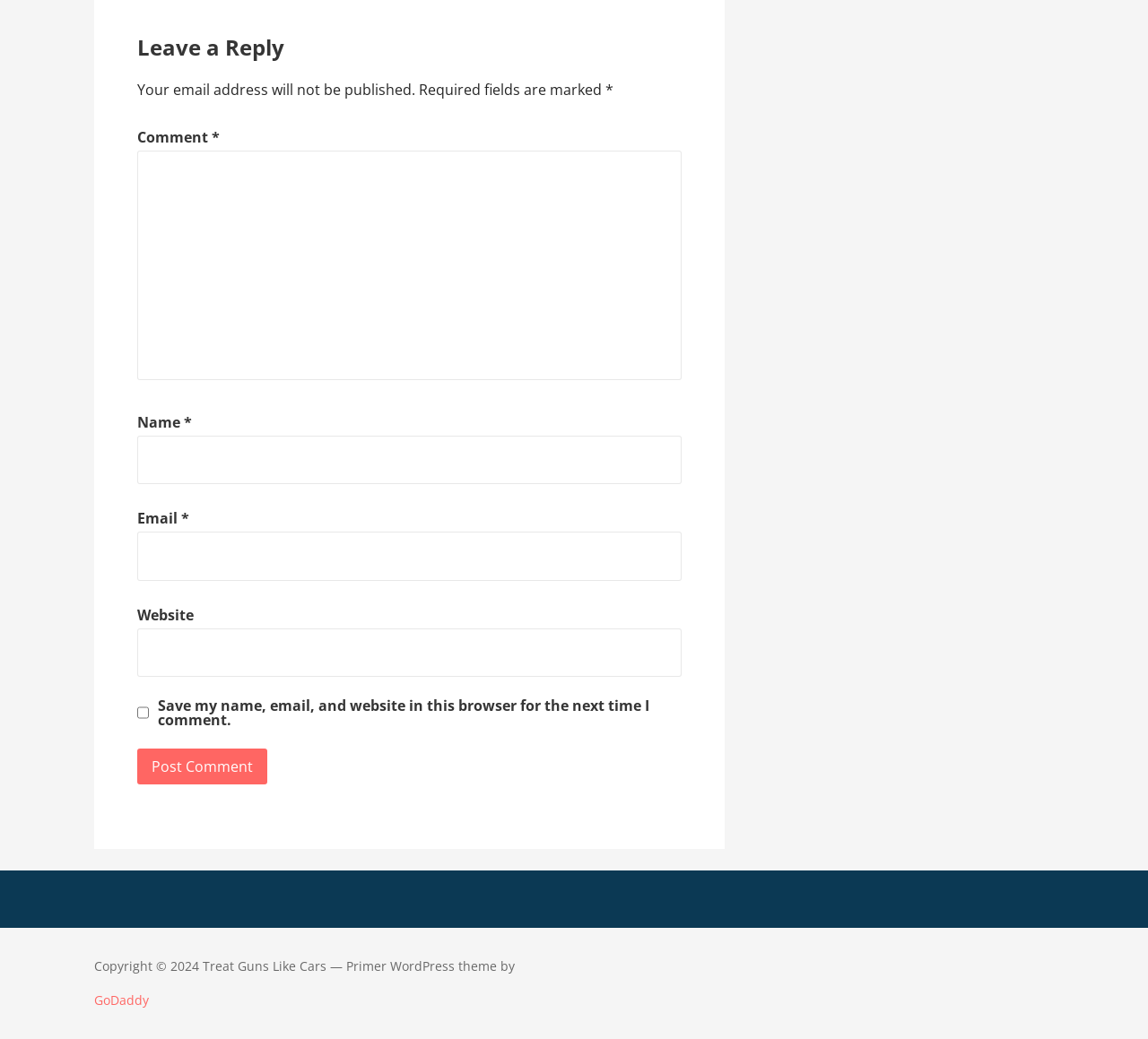What is the checkbox for?
Based on the image, answer the question with a single word or brief phrase.

Saving user information